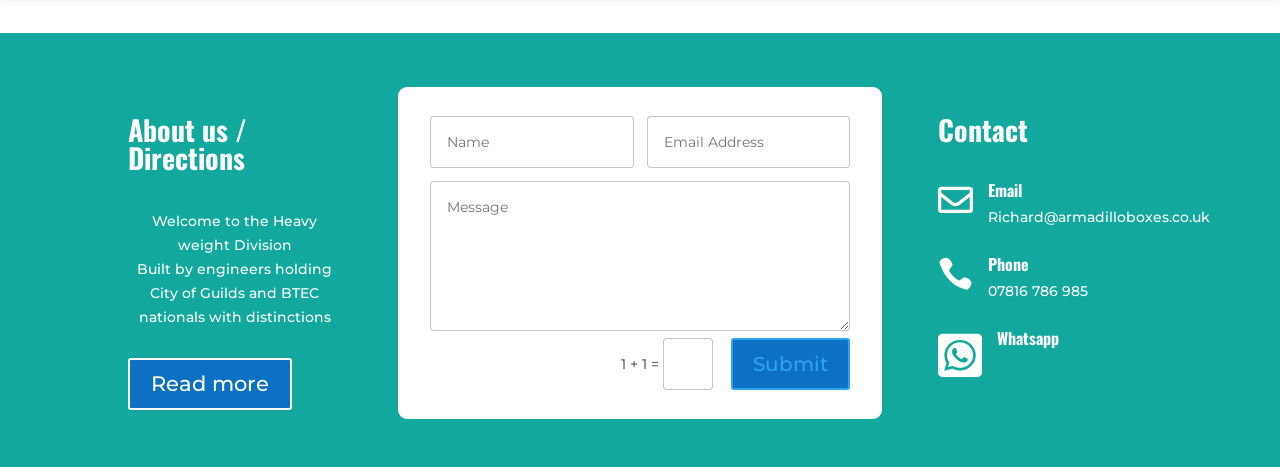Answer the question briefly using a single word or phrase: 
What is the company's name?

Armadillo Boxes